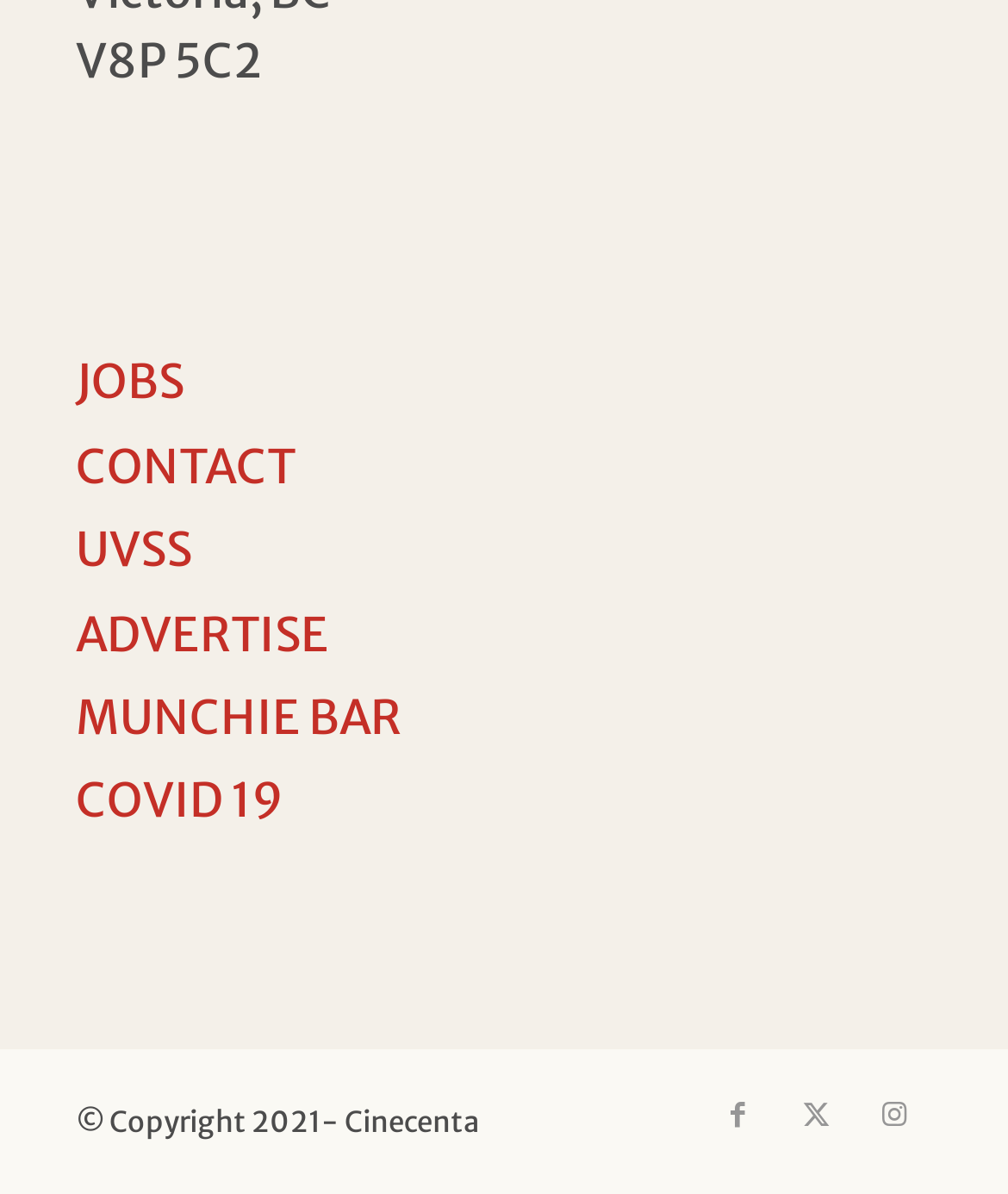Please identify the coordinates of the bounding box for the clickable region that will accomplish this instruction: "Click on JOBS".

[0.075, 0.287, 0.925, 0.357]